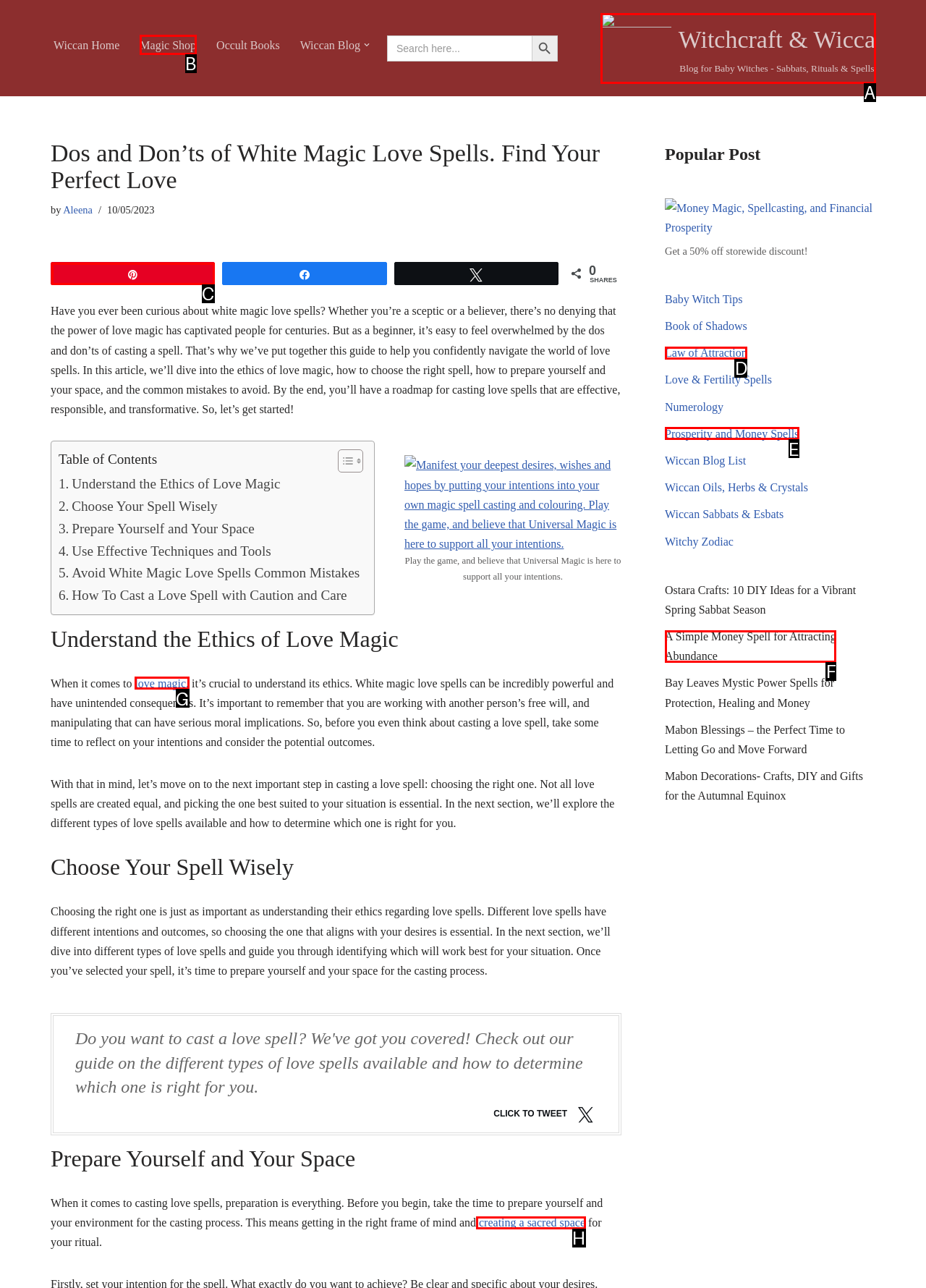Given the description: creating a sacred space, select the HTML element that matches it best. Reply with the letter of the chosen option directly.

H